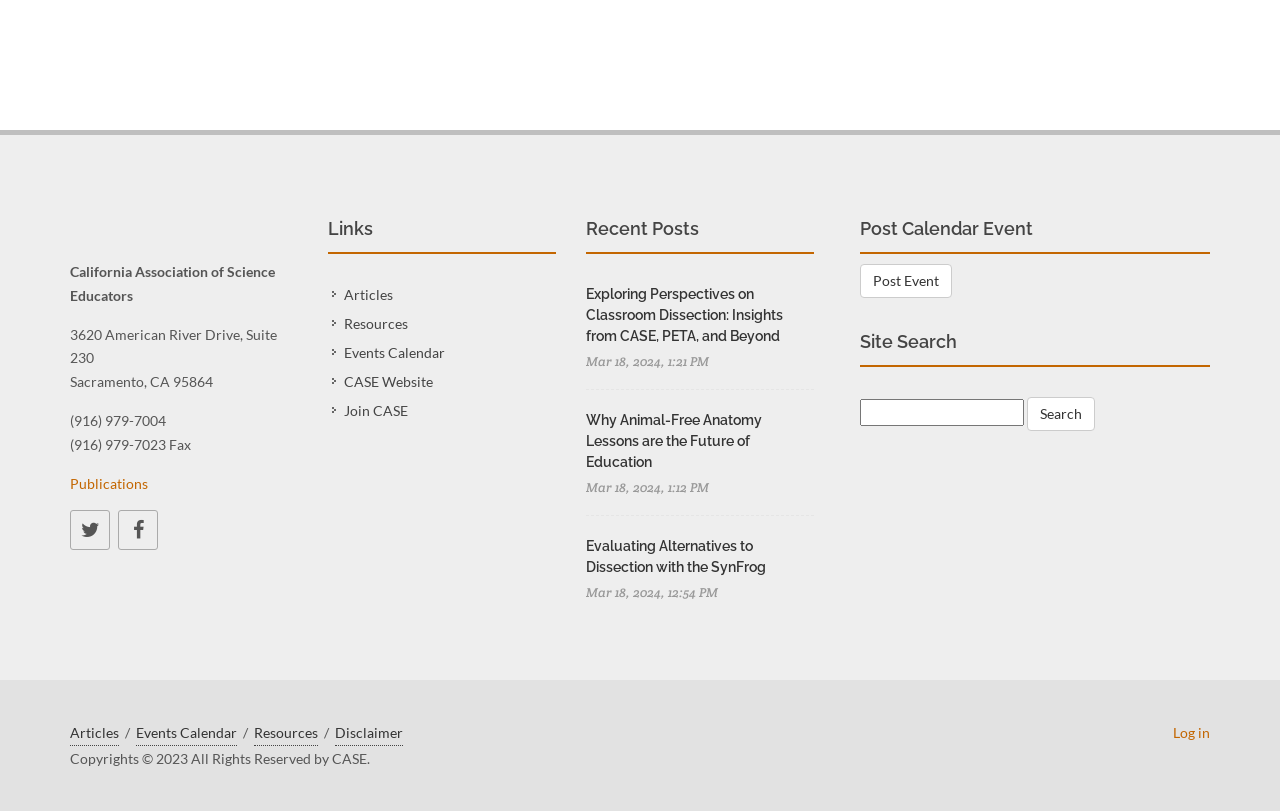Pinpoint the bounding box coordinates of the clickable element to carry out the following instruction: "View the 'Events Calendar'."

[0.106, 0.888, 0.185, 0.92]